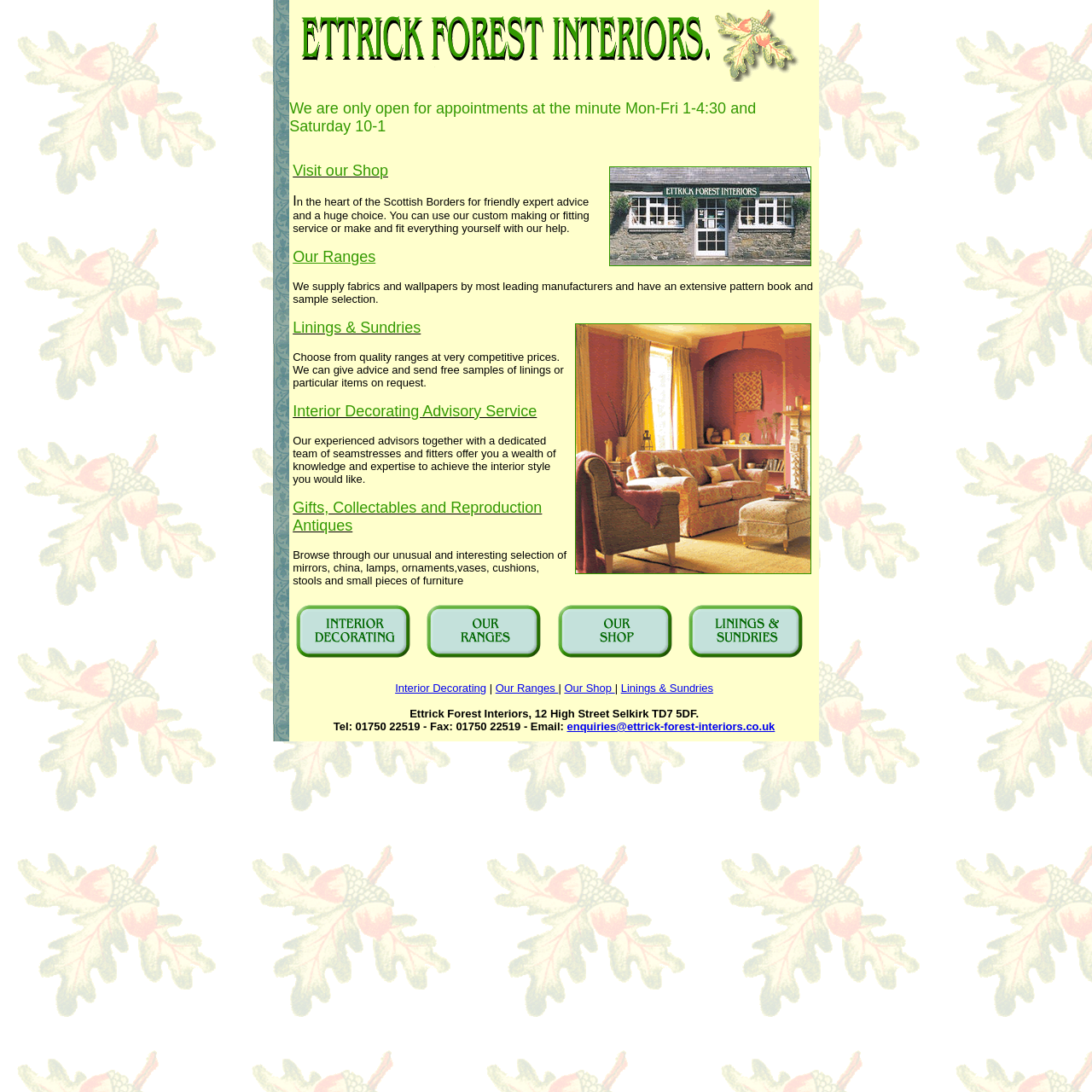Please determine the bounding box coordinates, formatted as (top-left x, top-left y, bottom-right x, bottom-right y), with all values as floating point numbers between 0 and 1. Identify the bounding box of the region described as: Interior Decorating

[0.362, 0.624, 0.445, 0.636]